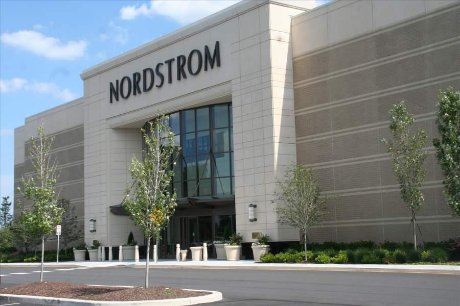Convey a detailed narrative of what is depicted in the image.

The image captures the exterior of a Nordstrom store, showcasing its modern architectural design. The building features a large, glass entrance that allows natural light to flood the interior, framed by elegant planters and well-maintained greenery. Flanking the entrance are tall, slender trees, adding a touch of nature to the urban setting. The facade is composed of smooth, light-colored materials, enhancing the store's inviting atmosphere, while the prominent "NORDSTROM" signage above the entrance signals the brand's upscale retail offerings. The neatly paved parking area in the foreground suggests a convenient access point for shoppers. The clear blue skies further accentuate the bright and welcoming appearance of this retail location.